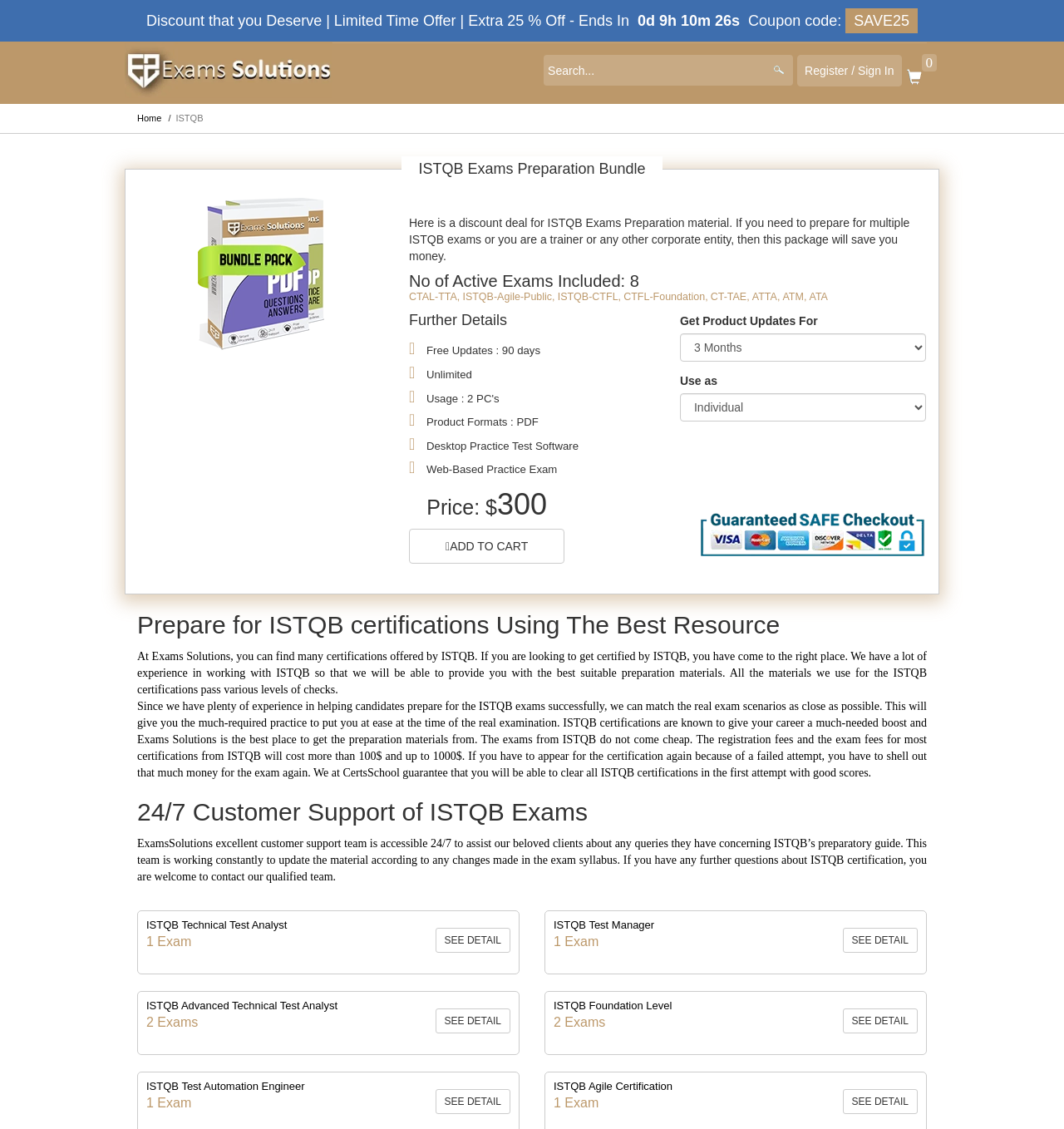Describe all visible elements and their arrangement on the webpage.

The webpage is about ISTQB exam dumps and preparation materials. At the top, there is a heading that reads "Discount that you Deserve | Limited Time Offer | Extra 25 % Off - Ends In 0d 9h 10m 26s" with a coupon code "SAVE25". Below this, there is a logo of "ExamsSolutions" with a link to the website. 

On the top right, there is a search bar with a button and a link to "Register / Sign In" and "Cart Box". Below this, there are links to "Home" and "ISTQB" exams preparation bundle. 

The main content of the webpage is divided into sections. The first section describes the ISTQB exams preparation bundle, which includes 8 active exams. There are links to each of the exams, including CTAL-TTA, ISTQB-Agile-Public, ISTQB-CTFL, CTFL-Foundation, CT-TAE, ATTA, ATM, and ATA. 

The next section provides further details about the preparation materials, including free updates for 90 days, unlimited usage, and product formats such as PDF, desktop practice test software, and web-based practice exams. 

Below this, there is a section that displays the price of the preparation materials, which is $300, with an "ADD TO CART" button. There is also an image of a safe checkout. 

The webpage then describes the benefits of preparing for ISTQB certifications using ExamsSolutions, including the experience of the team, the quality of the preparation materials, and the guarantee of passing the exams in the first attempt. 

There is also a section that mentions the 24/7 customer support team of ExamsSolutions, which is available to assist clients with any queries they may have about ISTQB’s preparatory guide. 

Finally, there are sections that describe different ISTQB certifications, including ISTQB Technical Test Analyst, ISTQB Test Manager, ISTQB Advanced Technical Test Analyst, ISTQB Foundation Level, ISTQB Test Automation Engineer, and ISTQB Agile Certification. Each section includes a link to "SEE DETAIL" for more information.